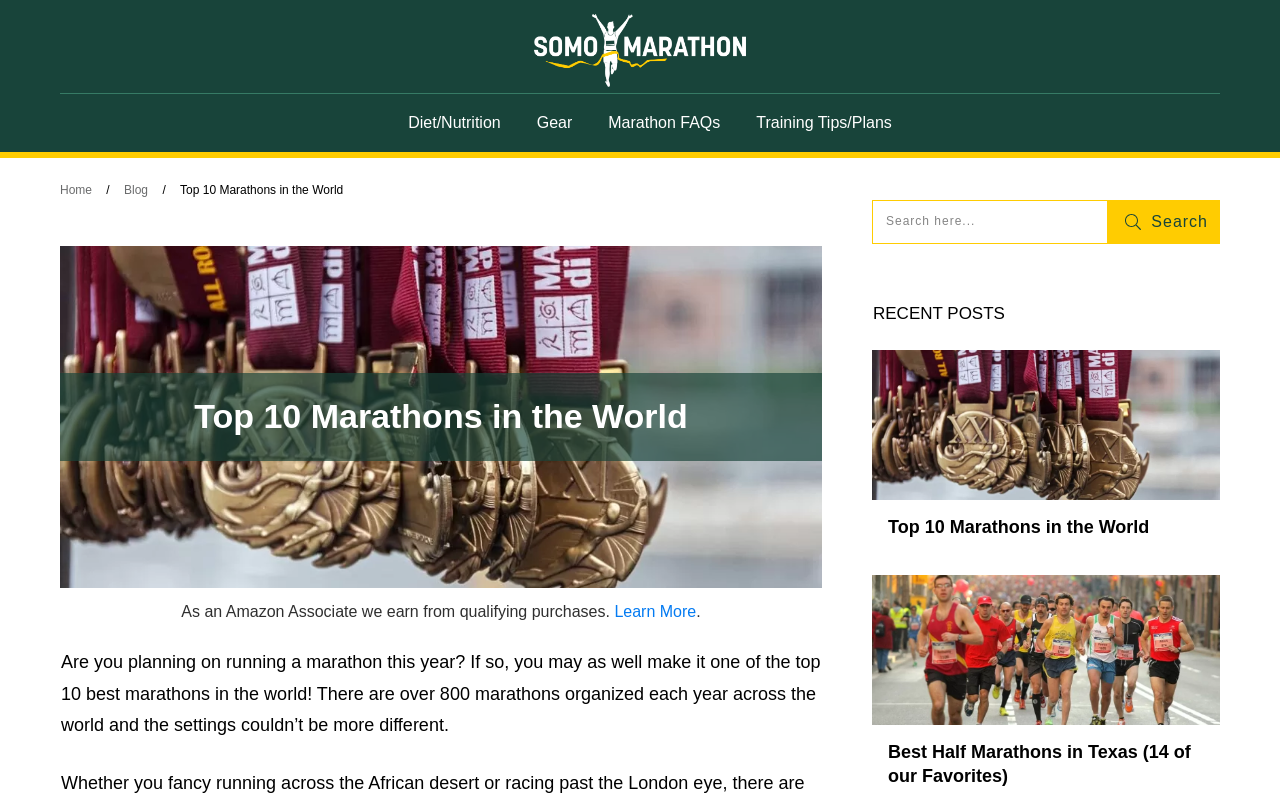Find the bounding box of the element with the following description: "Blog". The coordinates must be four float numbers between 0 and 1, formatted as [left, top, right, bottom].

[0.097, 0.214, 0.116, 0.261]